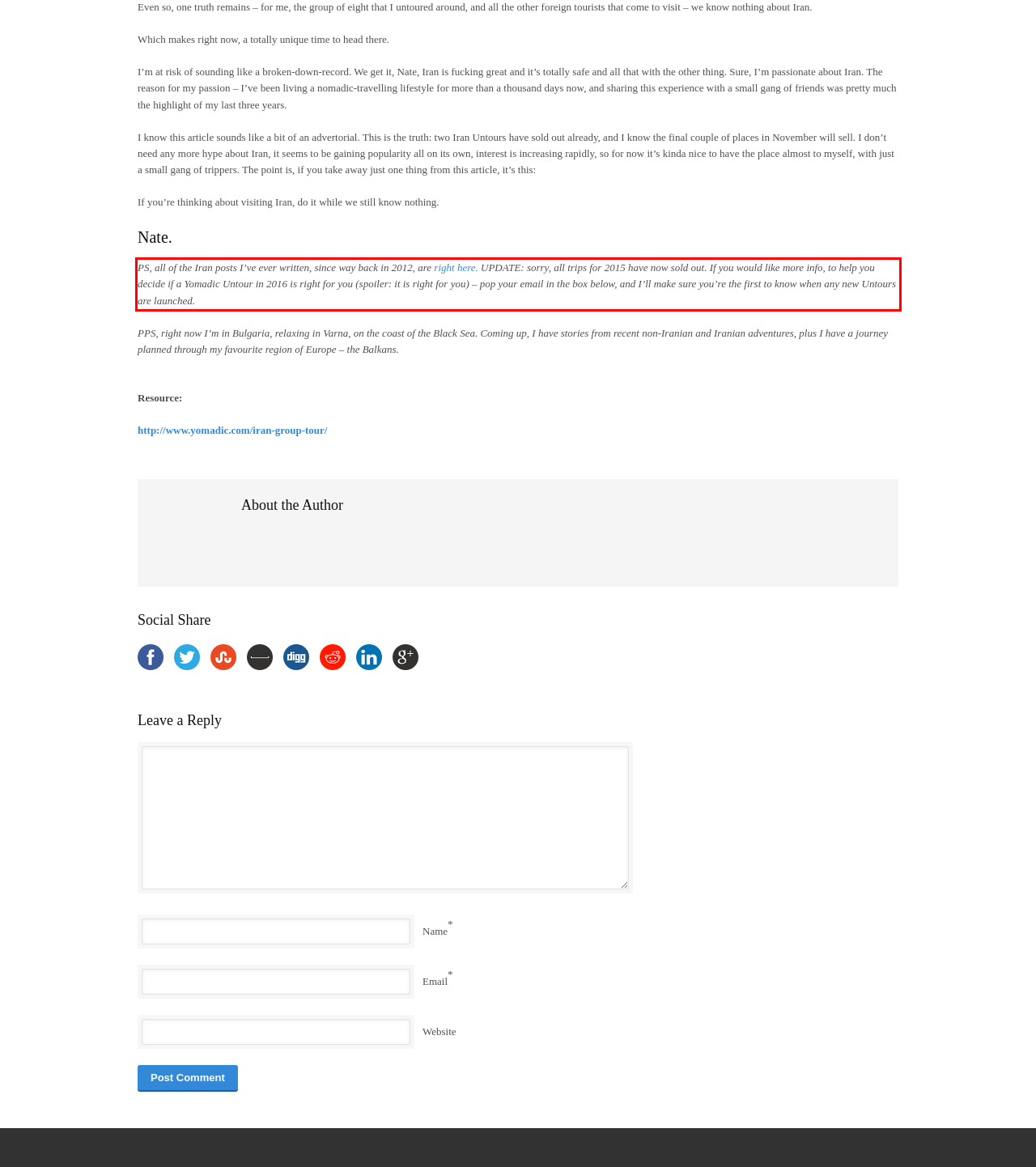Given a screenshot of a webpage containing a red bounding box, perform OCR on the text within this red bounding box and provide the text content.

PS, all of the Iran posts I’ve ever written, since way back in 2012, are right here. UPDATE: sorry, all trips for 2015 have now sold out. If you would like more info, to help you decide if a Yomadic Untour in 2016 is right for you (spoiler: it is right for you) – pop your email in the box below, and I’ll make sure you’re the first to know when any new Untours are launched.